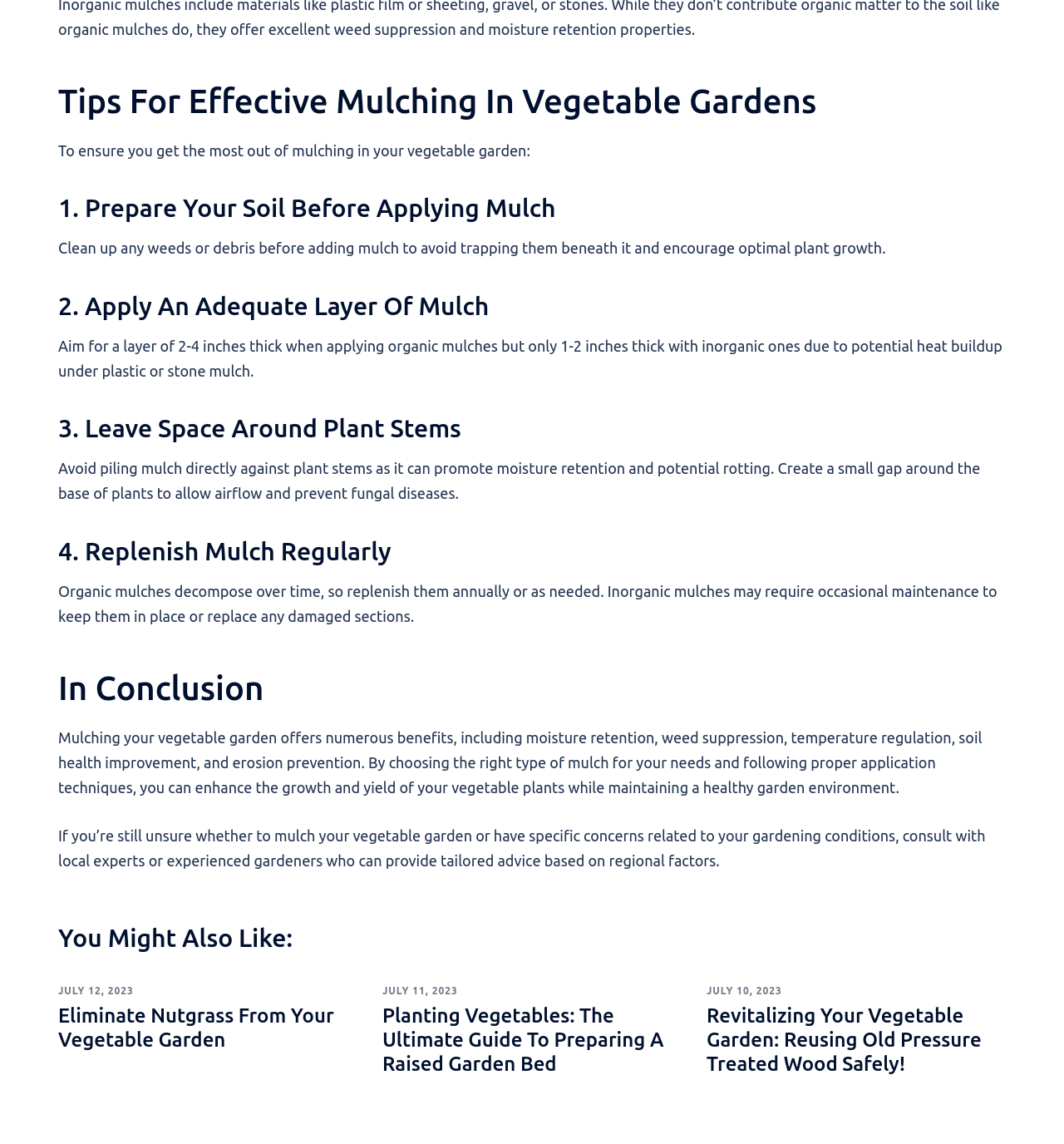Refer to the image and answer the question with as much detail as possible: How many related articles are suggested at the bottom of the webpage?

The webpage suggests three related articles at the bottom, which are: Eliminate Nutgrass From Your Vegetable Garden, Planting Vegetables: The Ultimate Guide To Preparing A Raised Garden Bed, and Revitalizing Your Vegetable Garden: Reusing Old Pressure Treated Wood Safely!